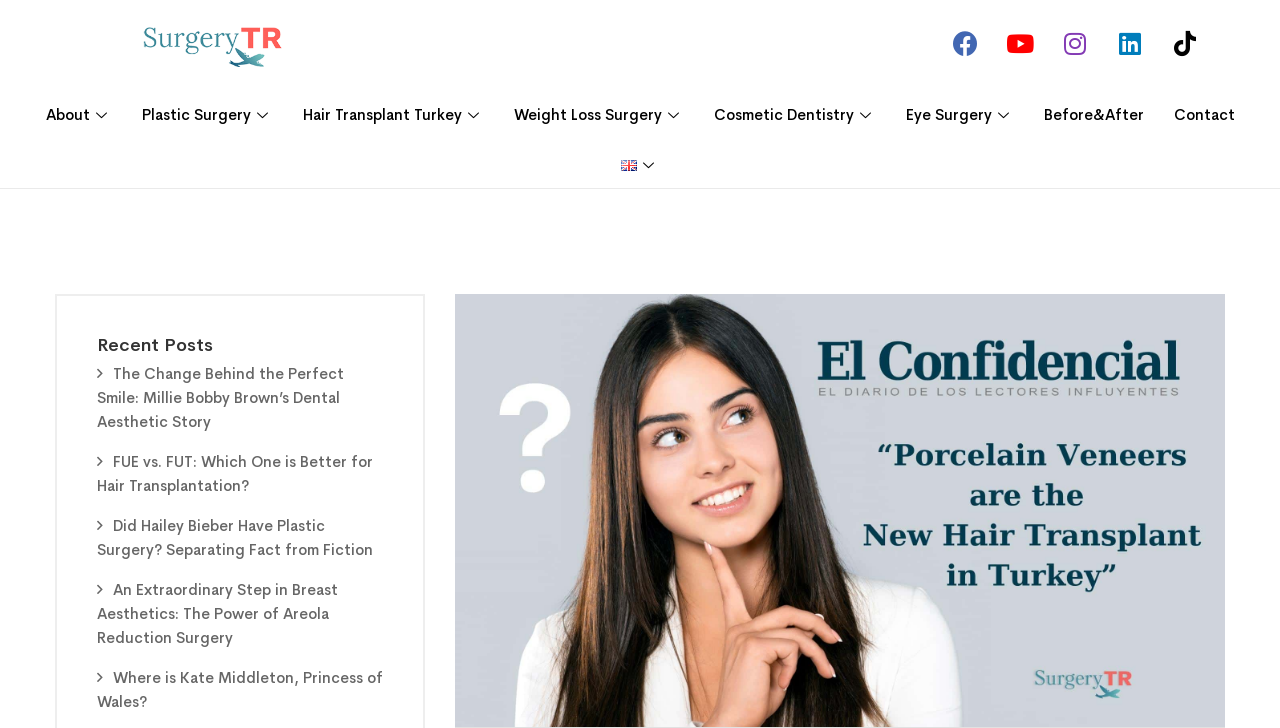What language option is available on the webpage?
Answer the question based on the image using a single word or a brief phrase.

English